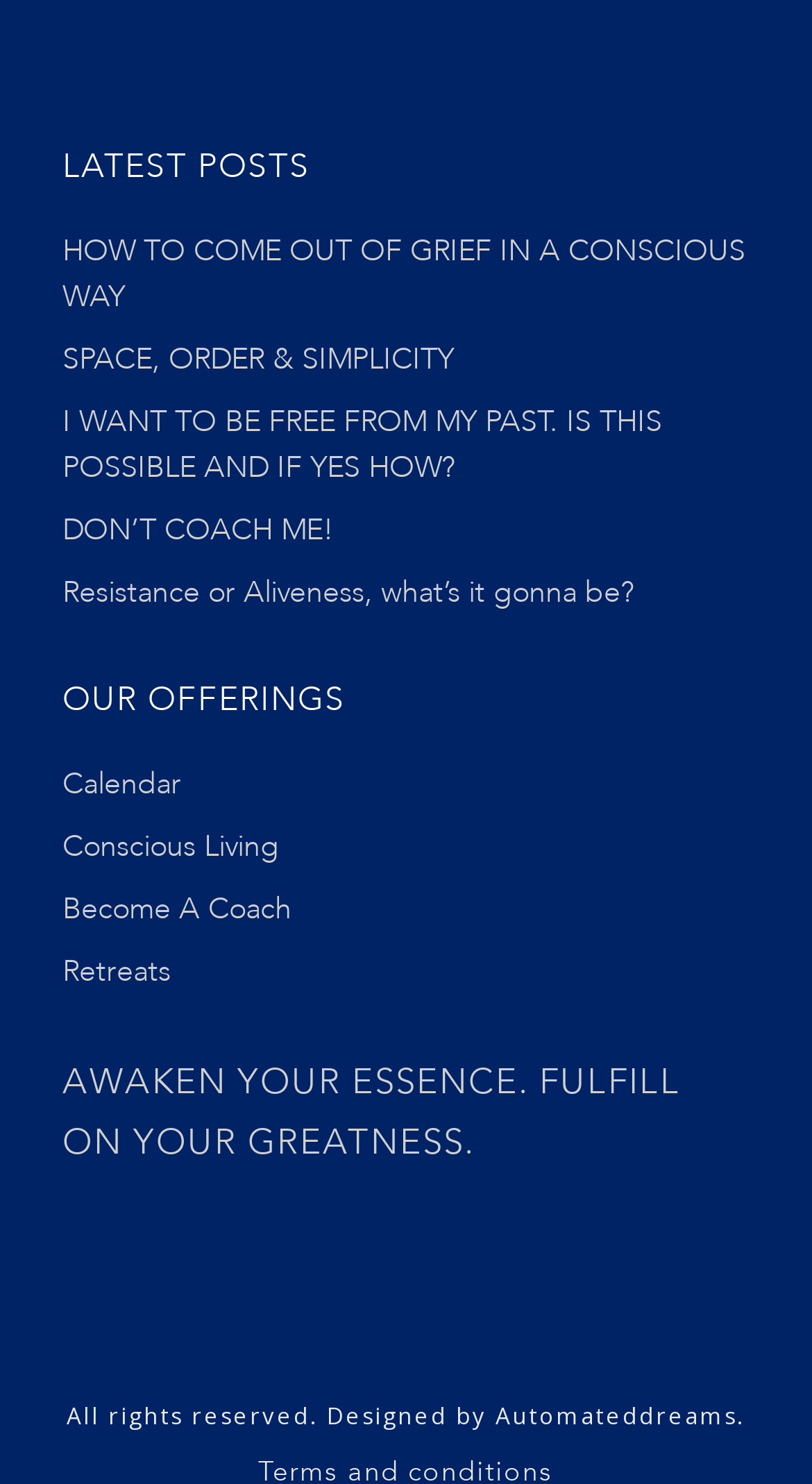How many links are under 'OUR OFFERINGS'?
Relying on the image, give a concise answer in one word or a brief phrase.

4